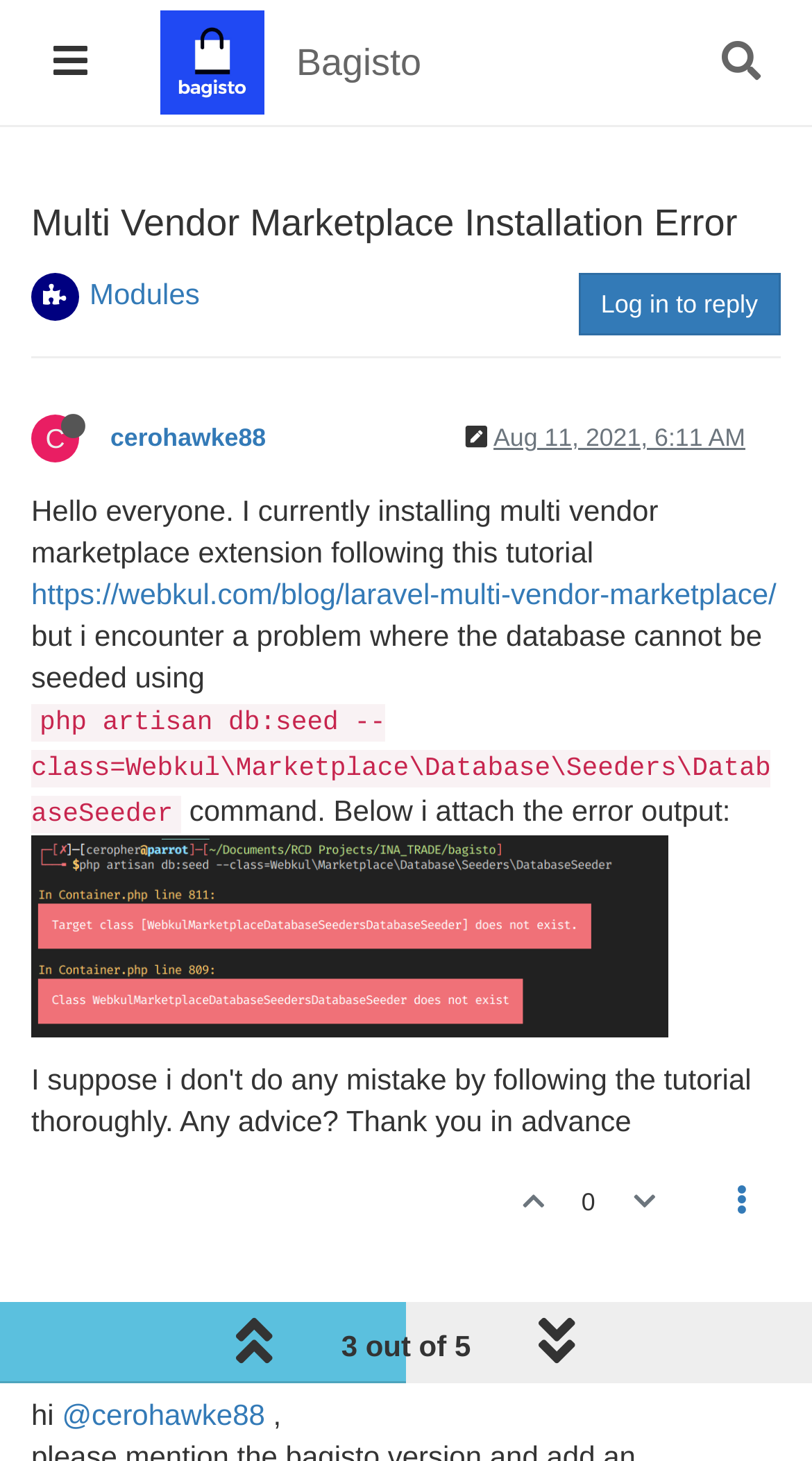From the given element description: "Online Matka Play", find the bounding box for the UI element. Provide the coordinates as four float numbers between 0 and 1, in the order [left, top, right, bottom].

[0.339, 0.752, 0.63, 0.775]